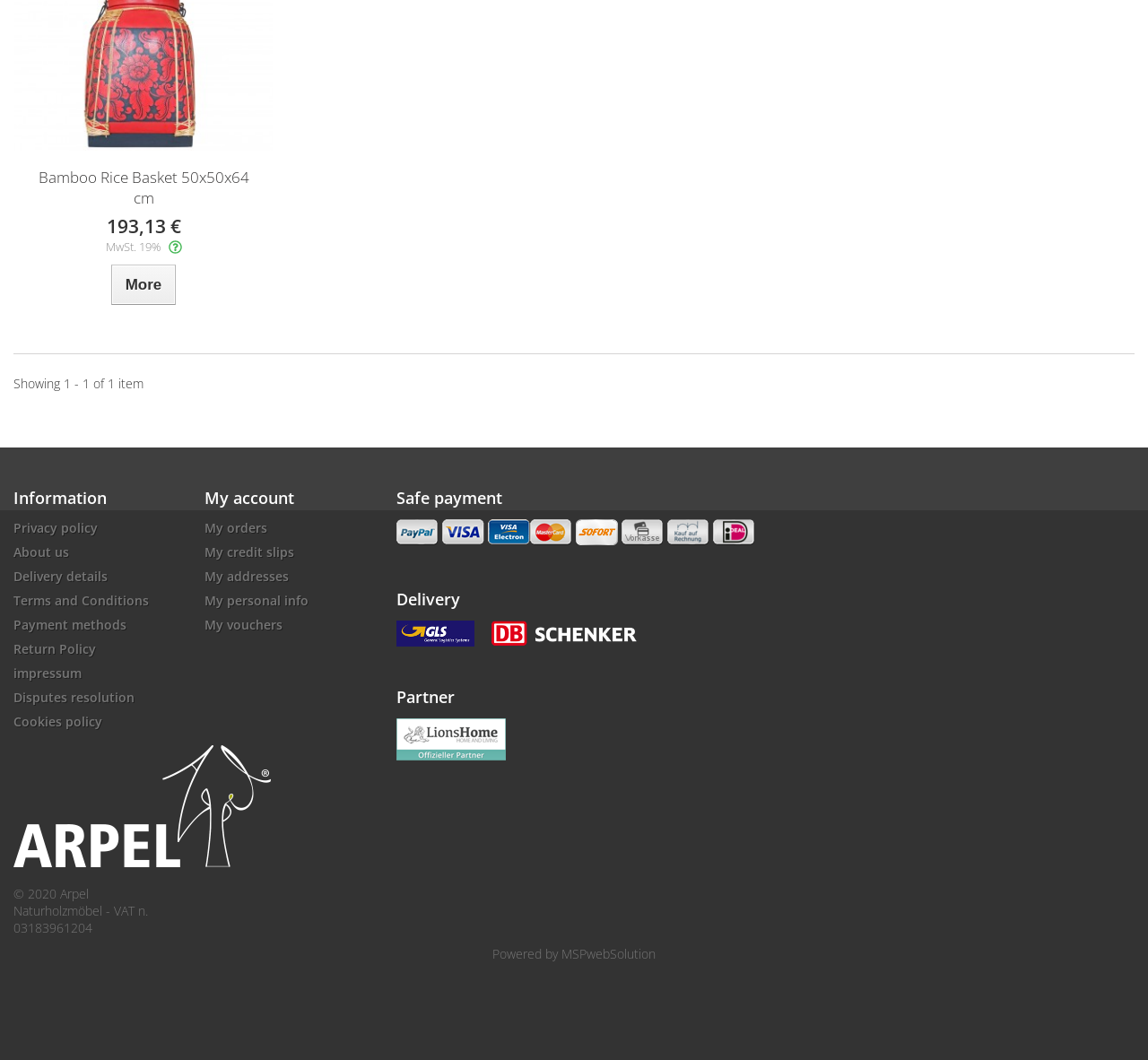Please predict the bounding box coordinates (top-left x, top-left y, bottom-right x, bottom-right y) for the UI element in the screenshot that fits the description: My personal info

[0.178, 0.558, 0.269, 0.574]